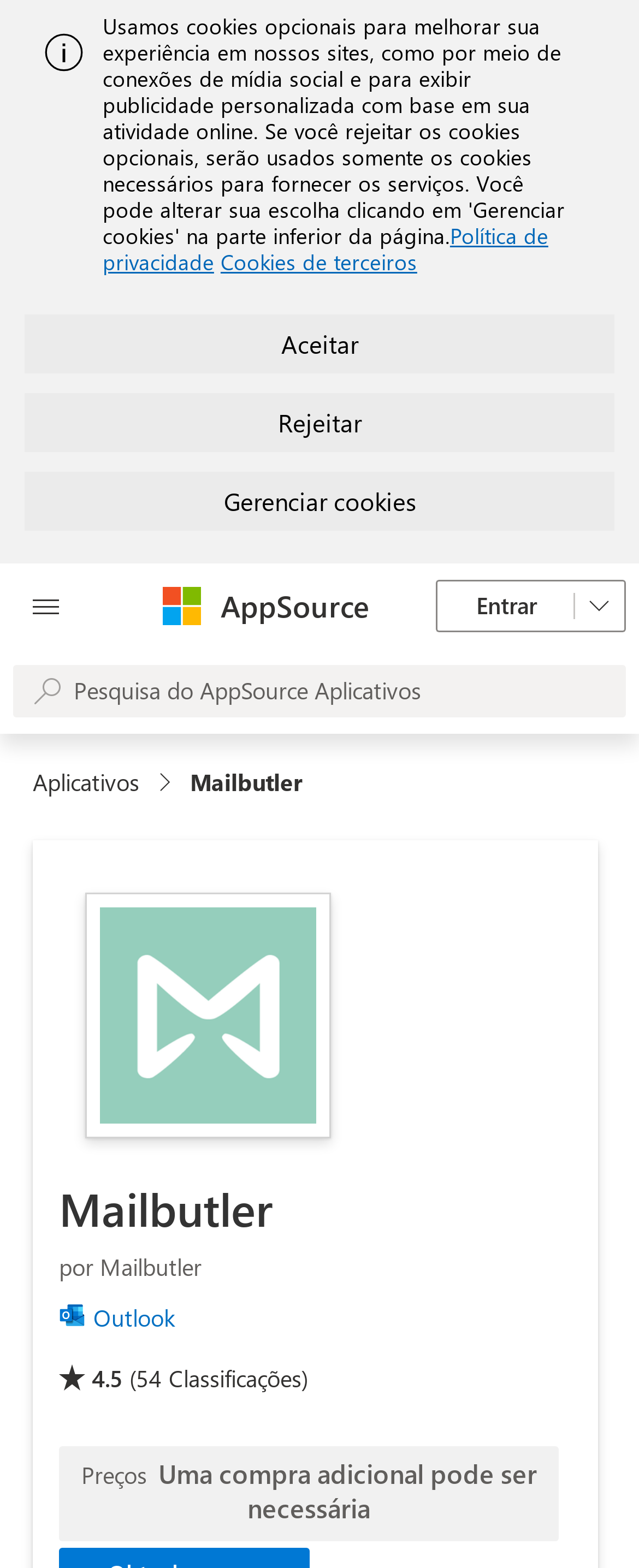What is the name of the application?
Can you provide an in-depth and detailed response to the question?

The name of the application can be found in the breadcrumbs navigation section, where it is written as 'Mailbutler'.